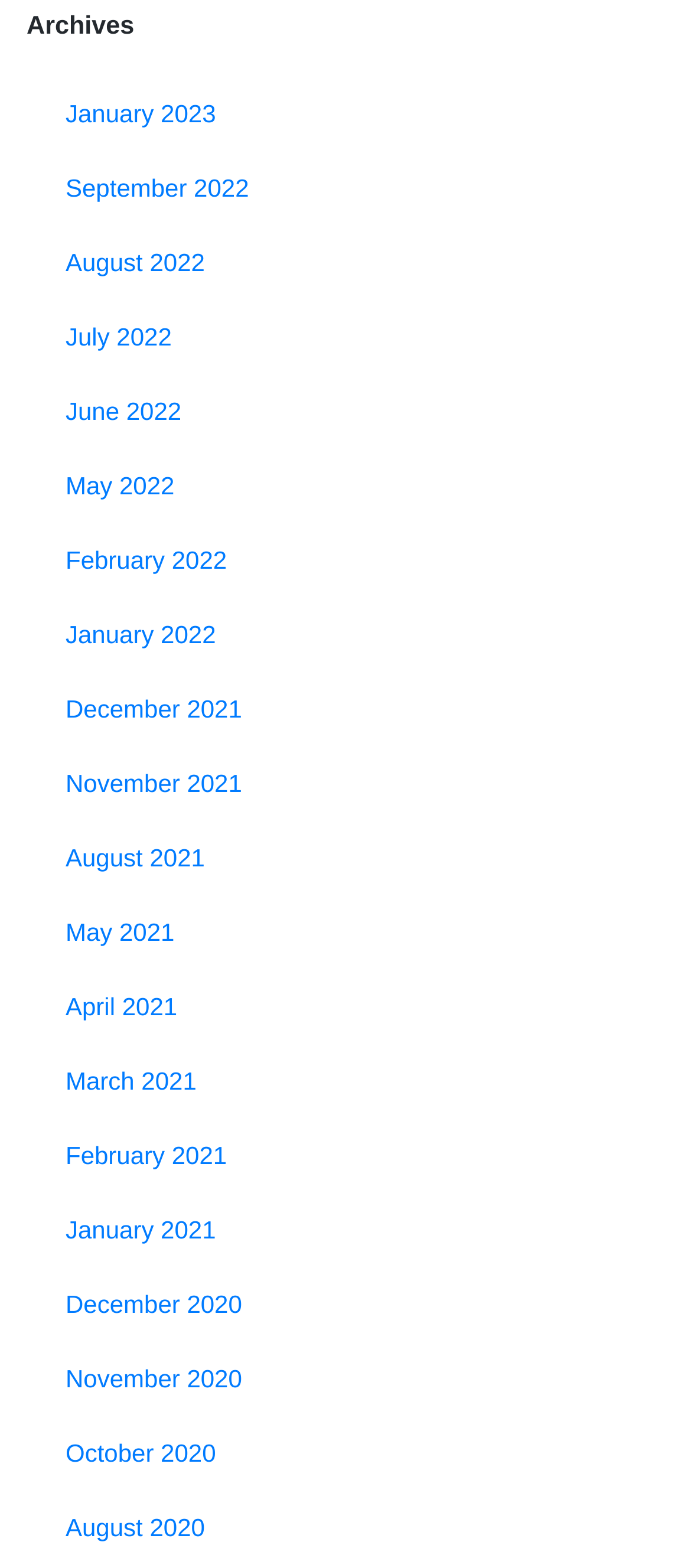How many links are available on the webpage?
Look at the image and answer with only one word or phrase.

19